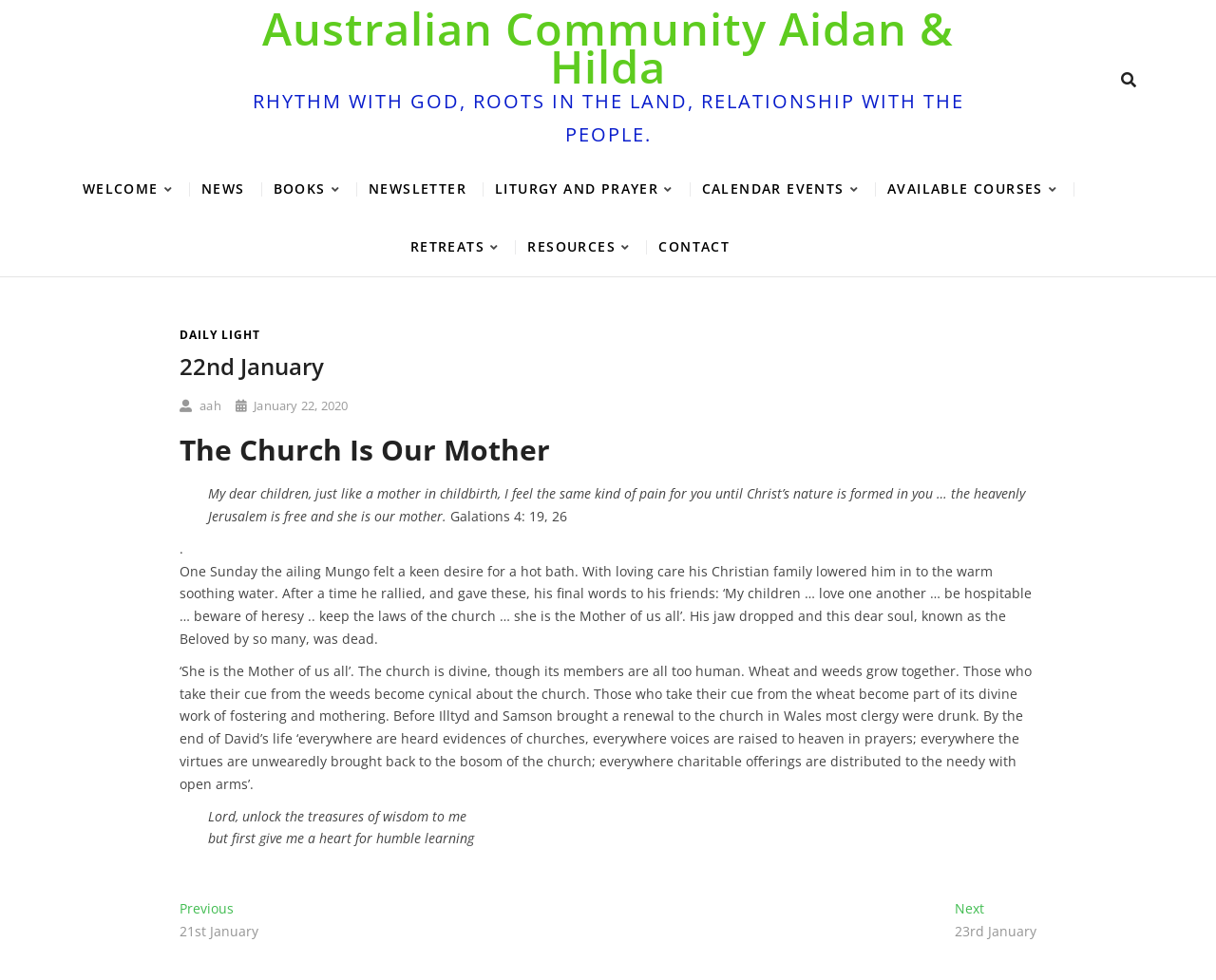Bounding box coordinates are specified in the format (top-left x, top-left y, bottom-right x, bottom-right y). All values are floating point numbers bounded between 0 and 1. Please provide the bounding box coordinate of the region this sentence describes: Welcome

[0.056, 0.164, 0.154, 0.223]